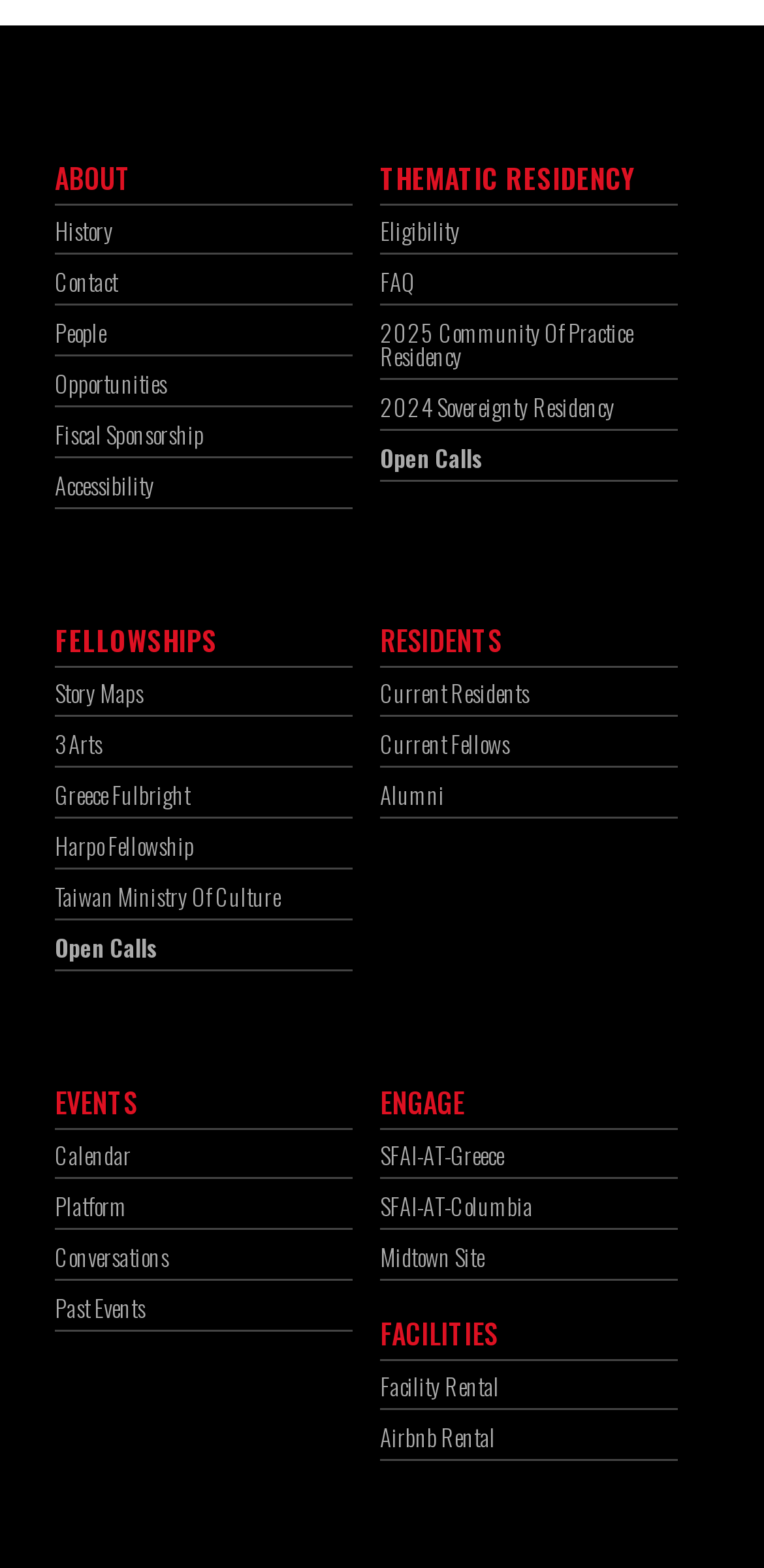Provide the bounding box coordinates of the HTML element this sentence describes: "FAQ".

[0.497, 0.172, 0.887, 0.195]